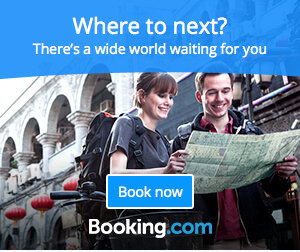What is the message displayed prominently in the image?
Please respond to the question with a detailed and thorough explanation.

The image features a prominent message that reads 'Where to next? There's a wide world waiting for you', which is an invitation to the viewer to consider their next travel adventure and explore the possibilities that the world has to offer.